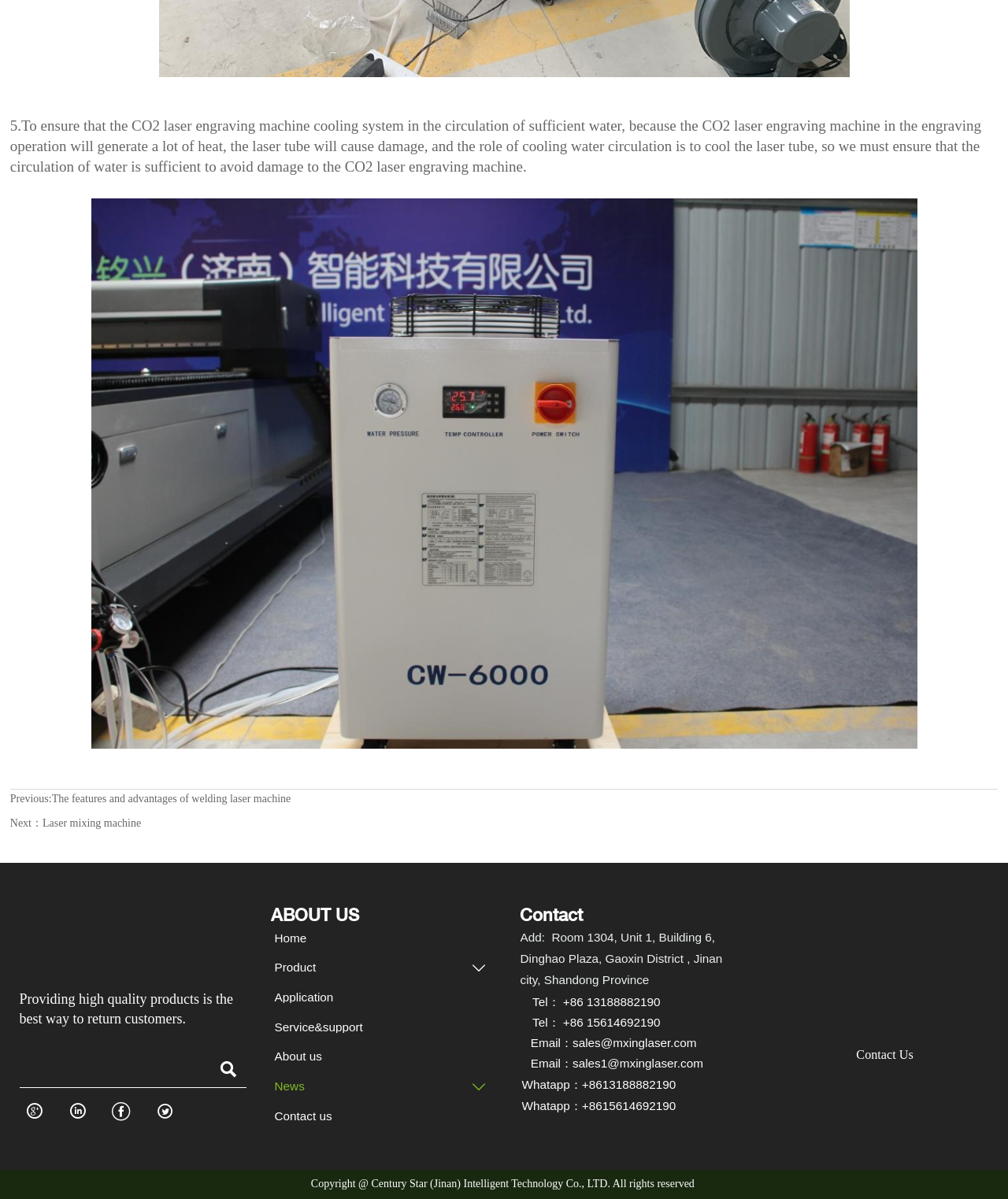What is the location of the company?
Please provide a detailed and thorough answer to the question.

The location of the company is Room 1304, Unit 1, Building 6, Dinghao Plaza, Gaoxin District, Jinan city, Shandong Province, as stated in the contact information section.